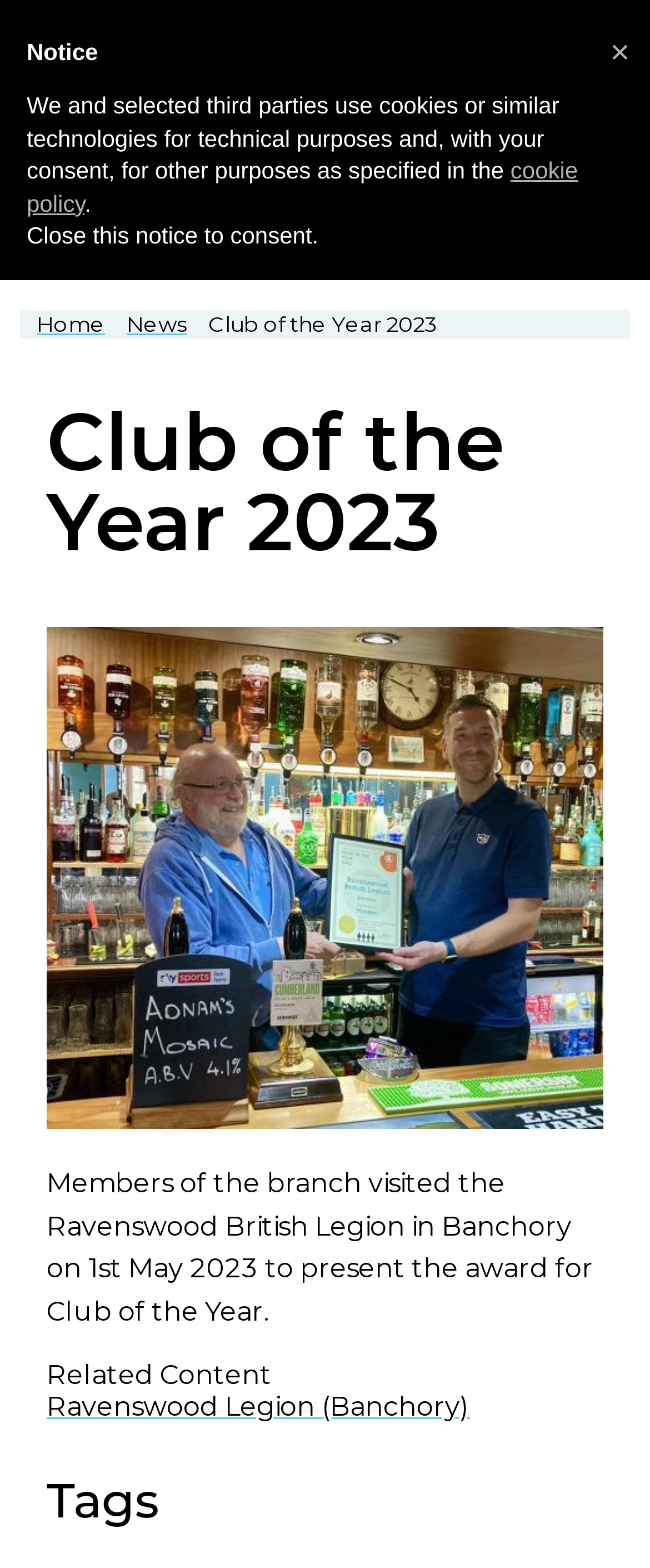Offer a meticulous description of the webpage's structure and content.

The webpage is about the "Club of the Year 2023" award, presented by the Aberdeen, Grampian and Northern Isles branch. At the top of the page, there is a site header with links to "Home" and "MENU". Below the site header, there is a breadcrumb navigation section with links to "Home" and "News", as well as a static text "Club of the Year 2023".

The main content of the page is divided into two sections. On the left side, there is a large image "COTY Ravenswood 2023" taking up most of the vertical space. Above the image, there is a heading "Club of the Year 2023" and a static text "Image". Below the image, there is a paragraph of text describing the event where the award was presented.

On the right side of the page, there is a section with a heading "Related Content" and a link to "Ravenswood Legion (Banchory)". Below this section, there is a heading "Tags". At the very bottom of the page, there is a notice section with a heading "Notice" and a static text describing the use of cookies. The notice section also contains a link to the "cookie policy" and a button to close the notice.

There are a total of 5 images on the page, including the large image "COTY Ravenswood 2023" and the icon image "Home" in the site header. There are also several links and buttons throughout the page, including a "Skip to main content" link at the very top.